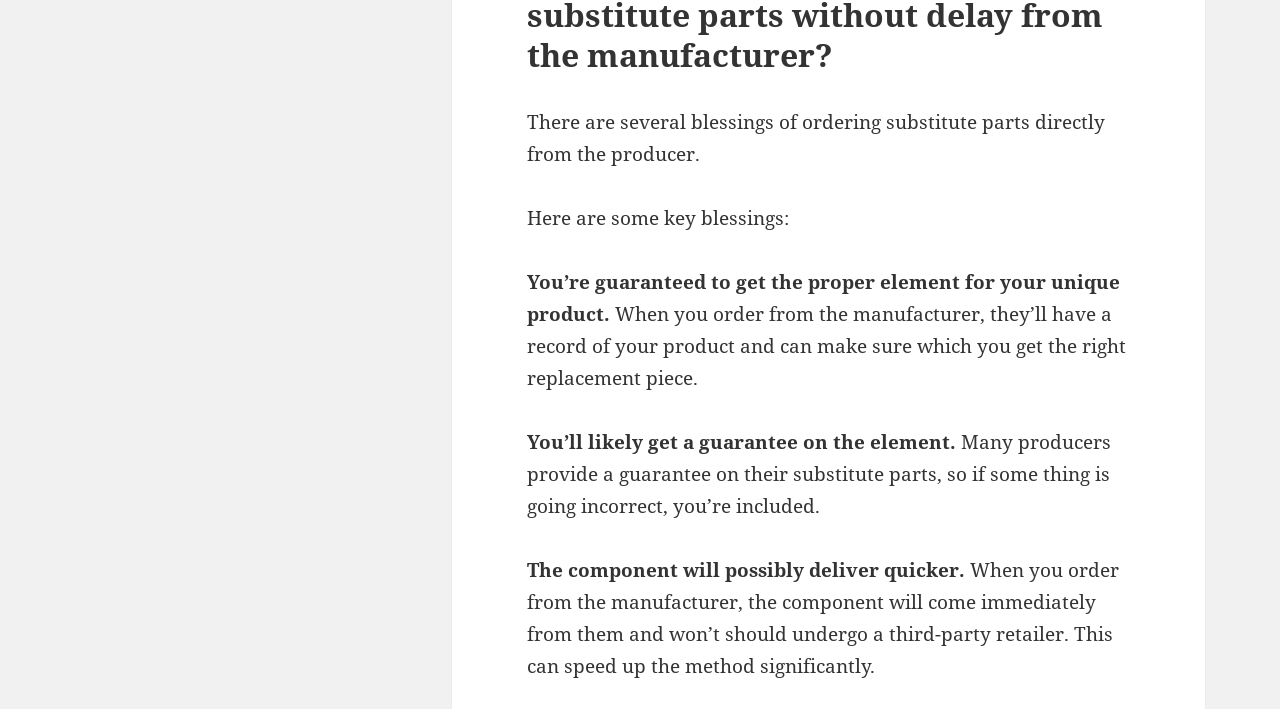Find the bounding box coordinates for the area you need to click to carry out the instruction: "read the benefits of ordering substitute parts". The coordinates should be four float numbers between 0 and 1, indicated as [left, top, right, bottom].

[0.412, 0.153, 0.863, 0.235]